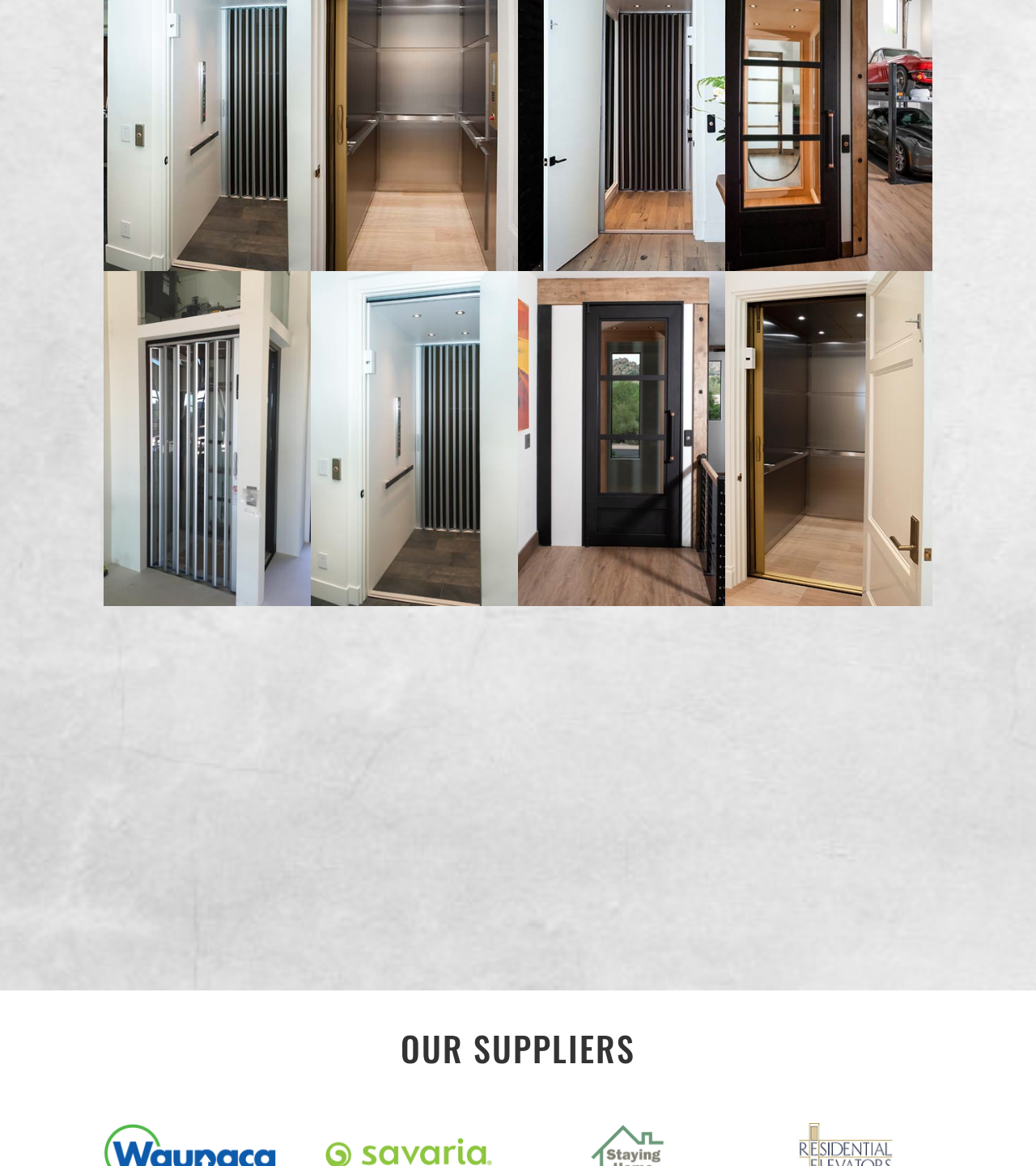Please determine the bounding box coordinates of the element to click on in order to accomplish the following task: "open the image with version 5.5". Ensure the coordinates are four float numbers ranging from 0 to 1, i.e., [left, top, right, bottom].

[0.5, 0.232, 0.7, 0.52]